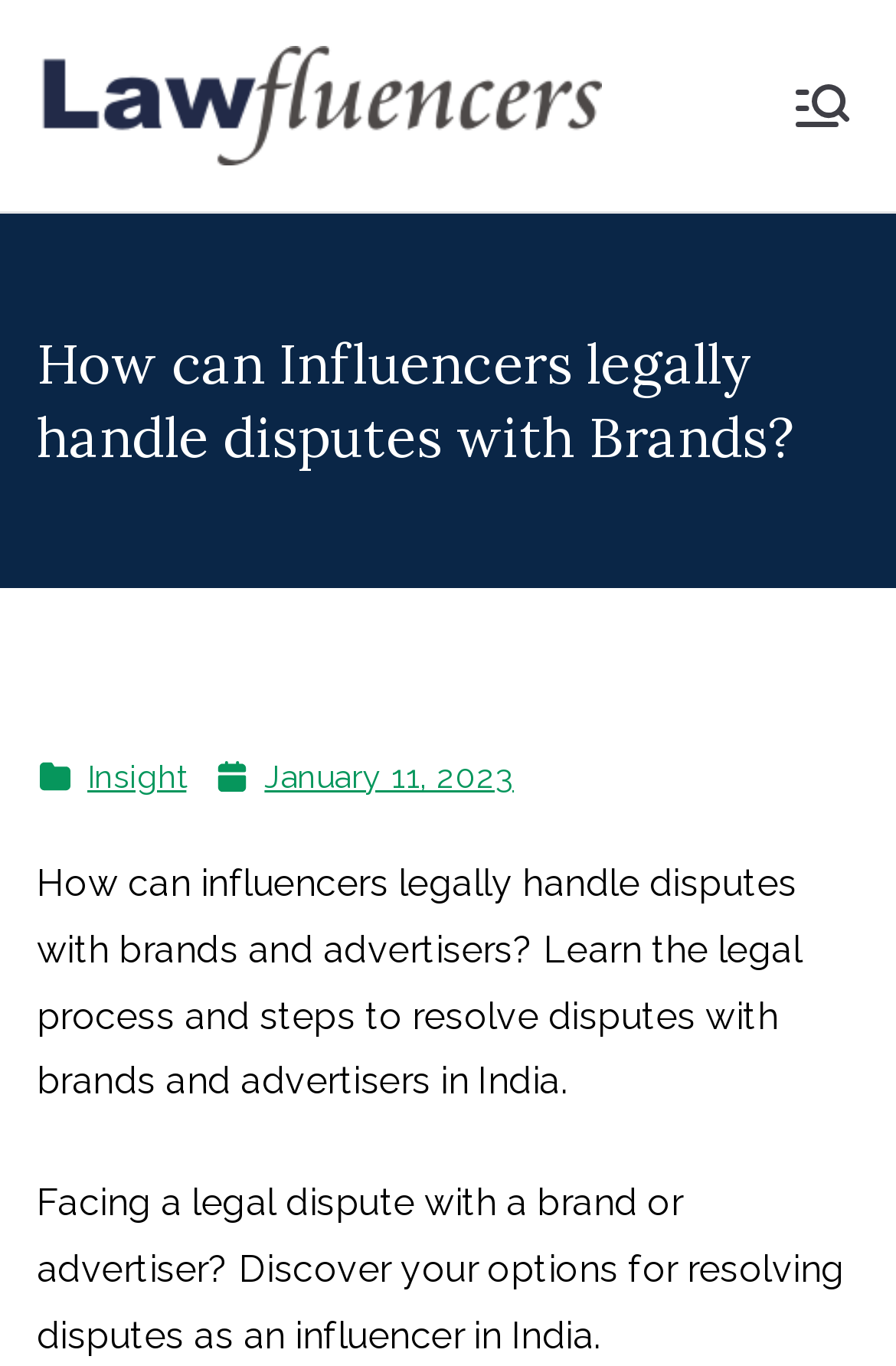What is the target audience of the website?
From the screenshot, supply a one-word or short-phrase answer.

Creators, Celebrities and Social Media Influencers